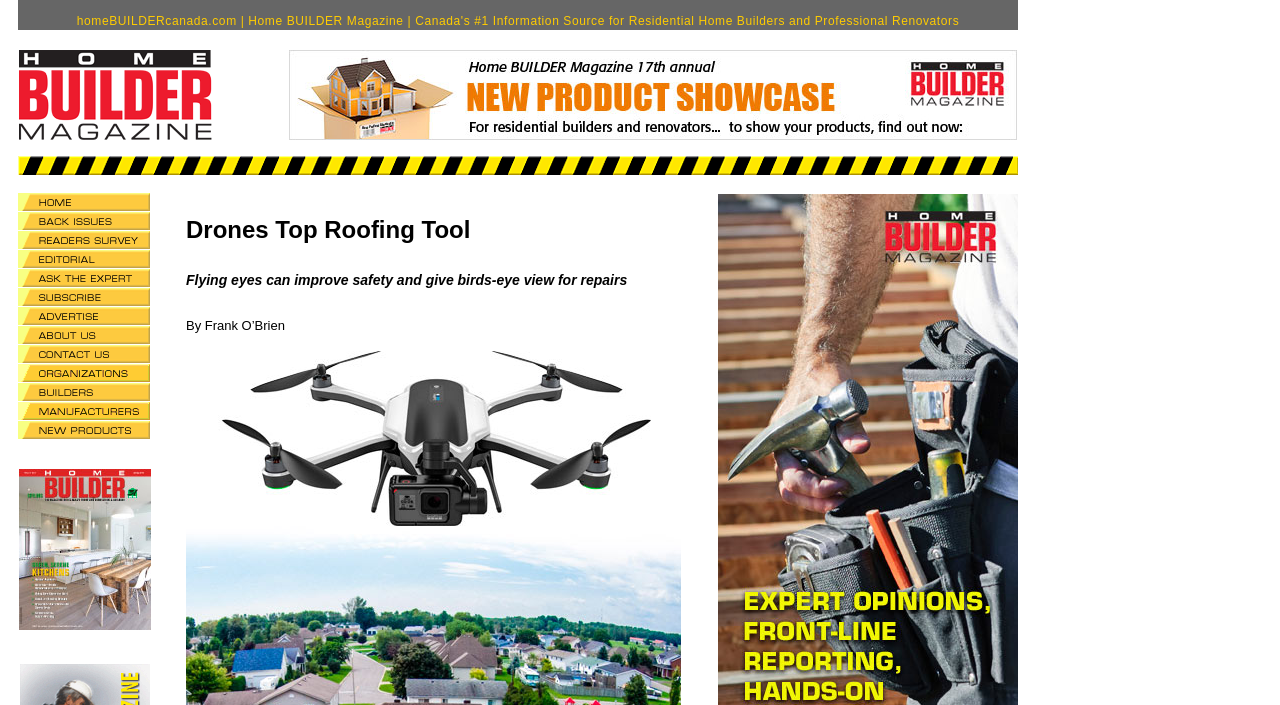Please identify the bounding box coordinates of the element that needs to be clicked to execute the following command: "Read the article by Frank O’Brien". Provide the bounding box using four float numbers between 0 and 1, formatted as [left, top, right, bottom].

[0.145, 0.451, 0.223, 0.472]